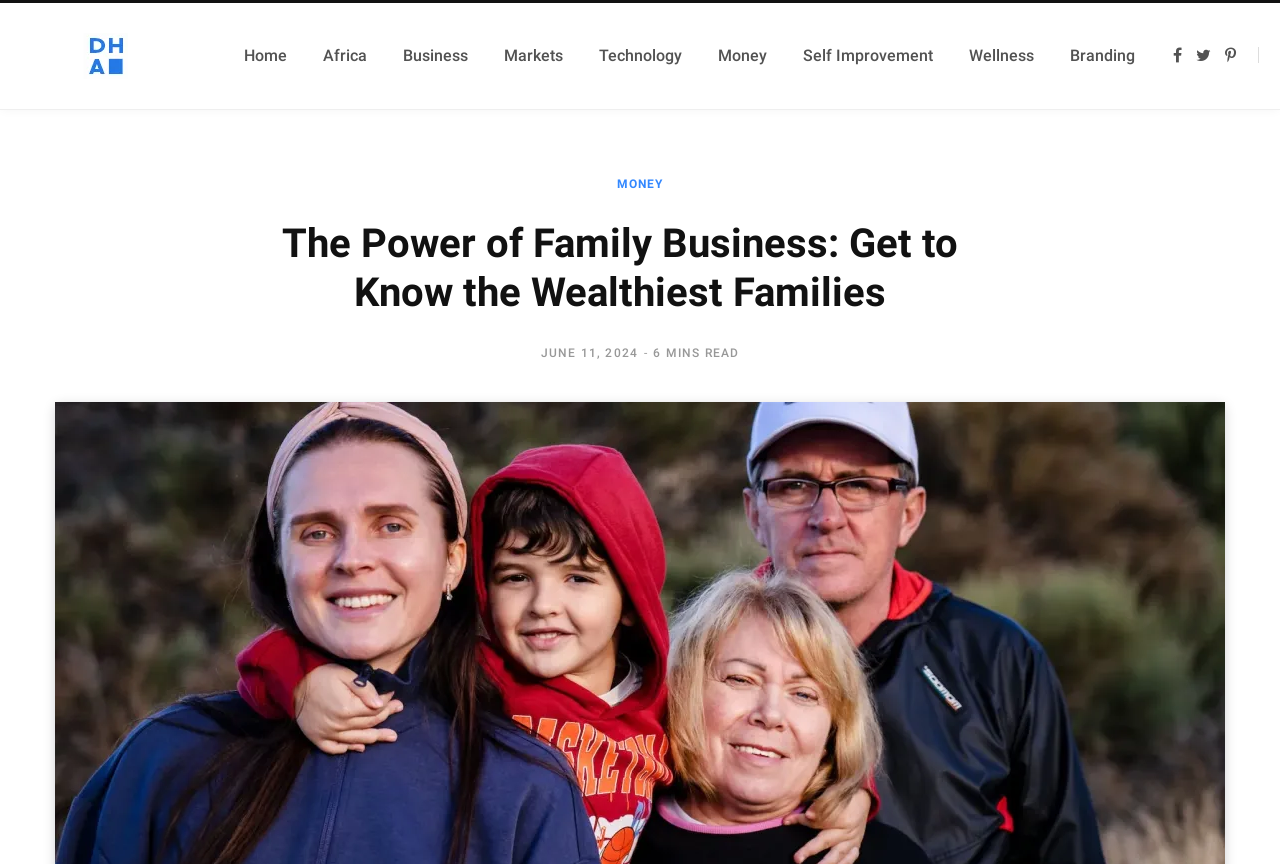How many social media links are present?
Examine the image and give a concise answer in one word or a short phrase.

3